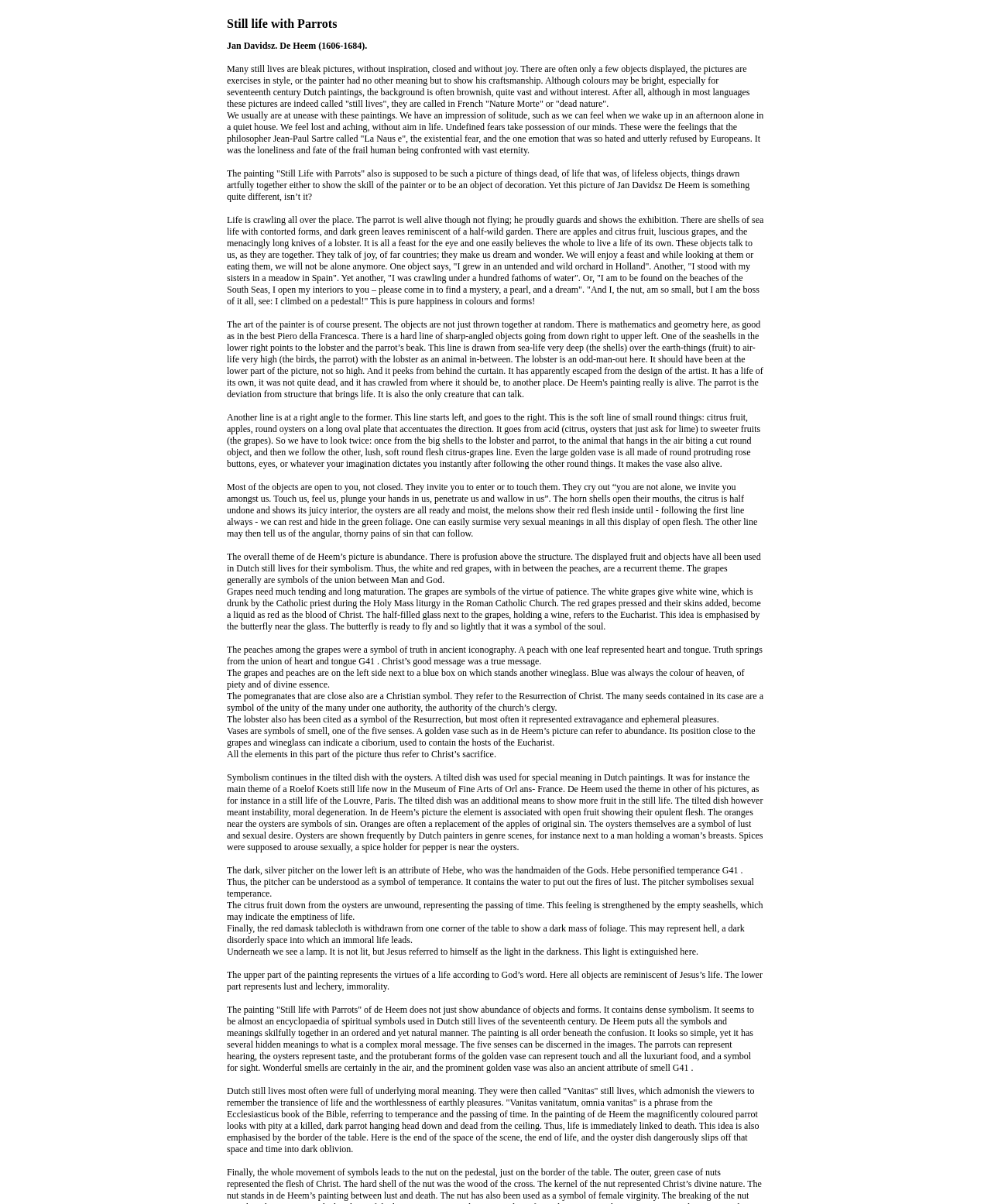What does the parrot represent?
Provide a comprehensive and detailed answer to the question.

The parrot can represent hearing, as it is one of the five senses that can be discerned in the images, along with taste, touch, sight, and smell.